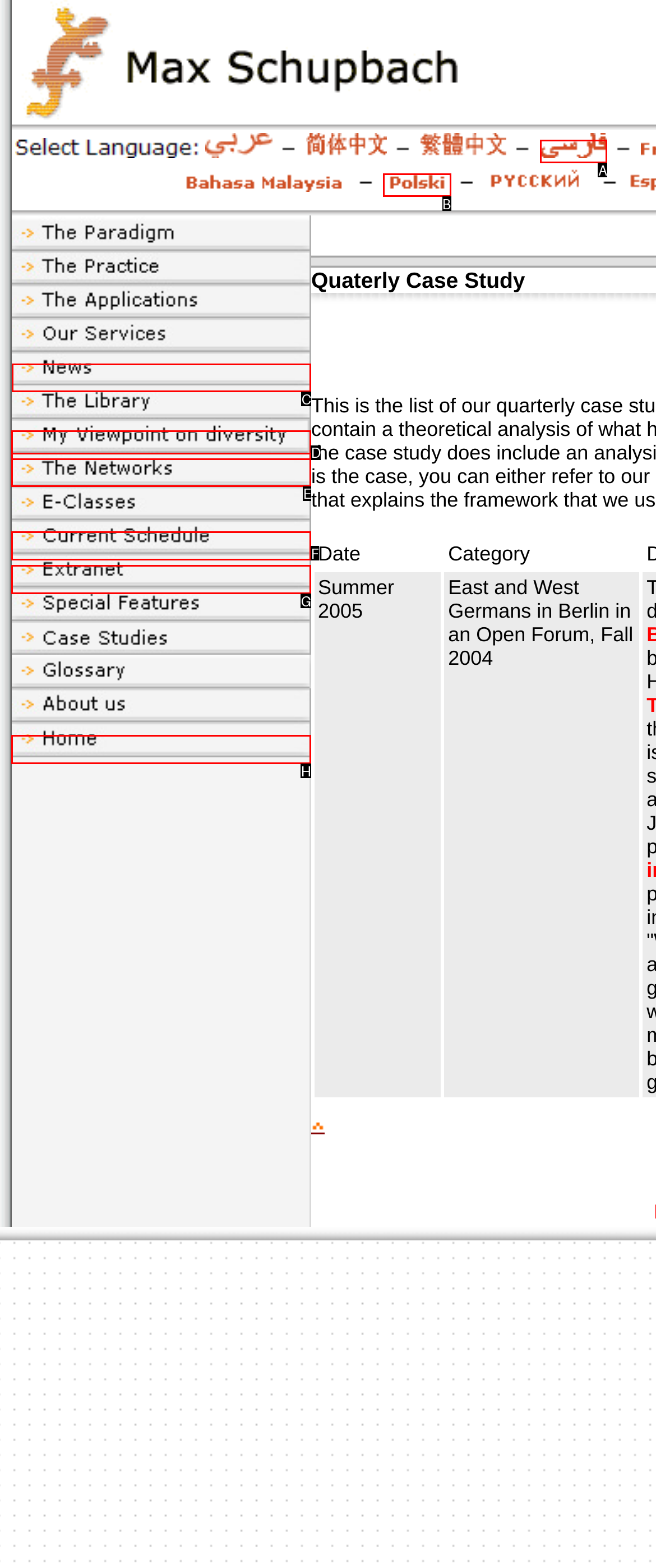Which lettered option should be clicked to perform the following task: Click the News link
Respond with the letter of the appropriate option.

C